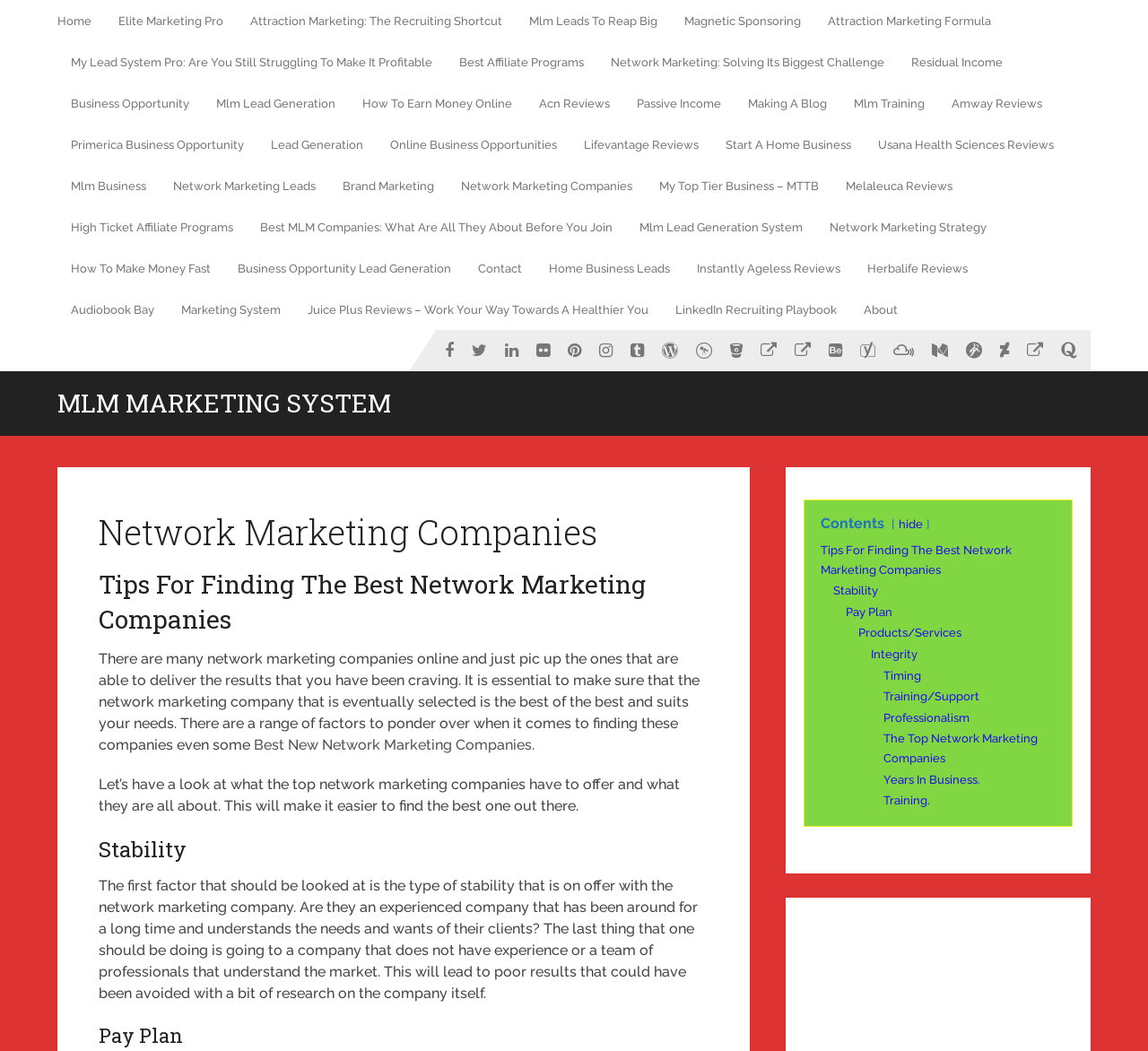Respond concisely with one word or phrase to the following query:
How many links are there on the webpage?

More than 40